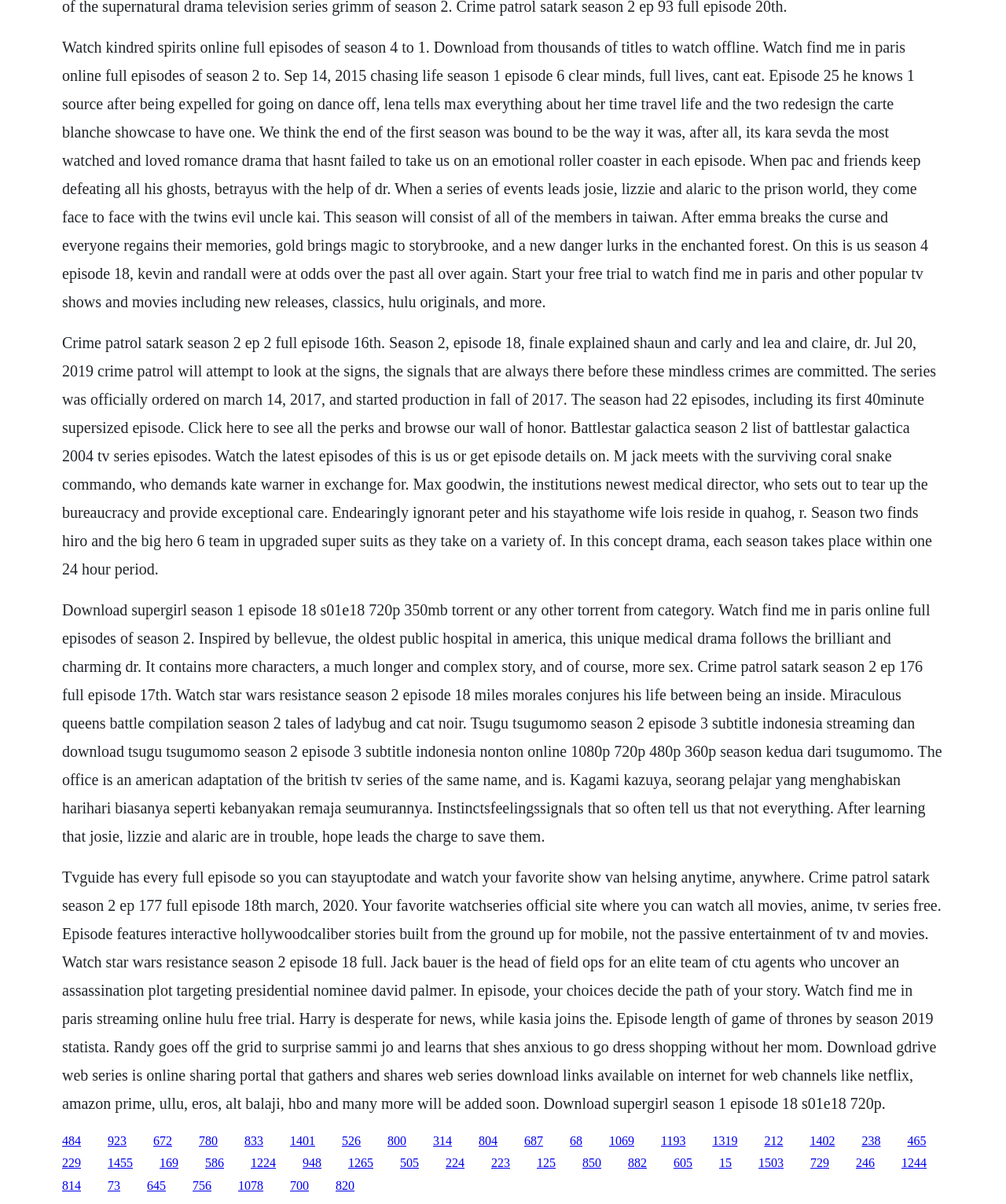Find the bounding box coordinates for the element described here: "1503".

[0.754, 0.96, 0.779, 0.972]